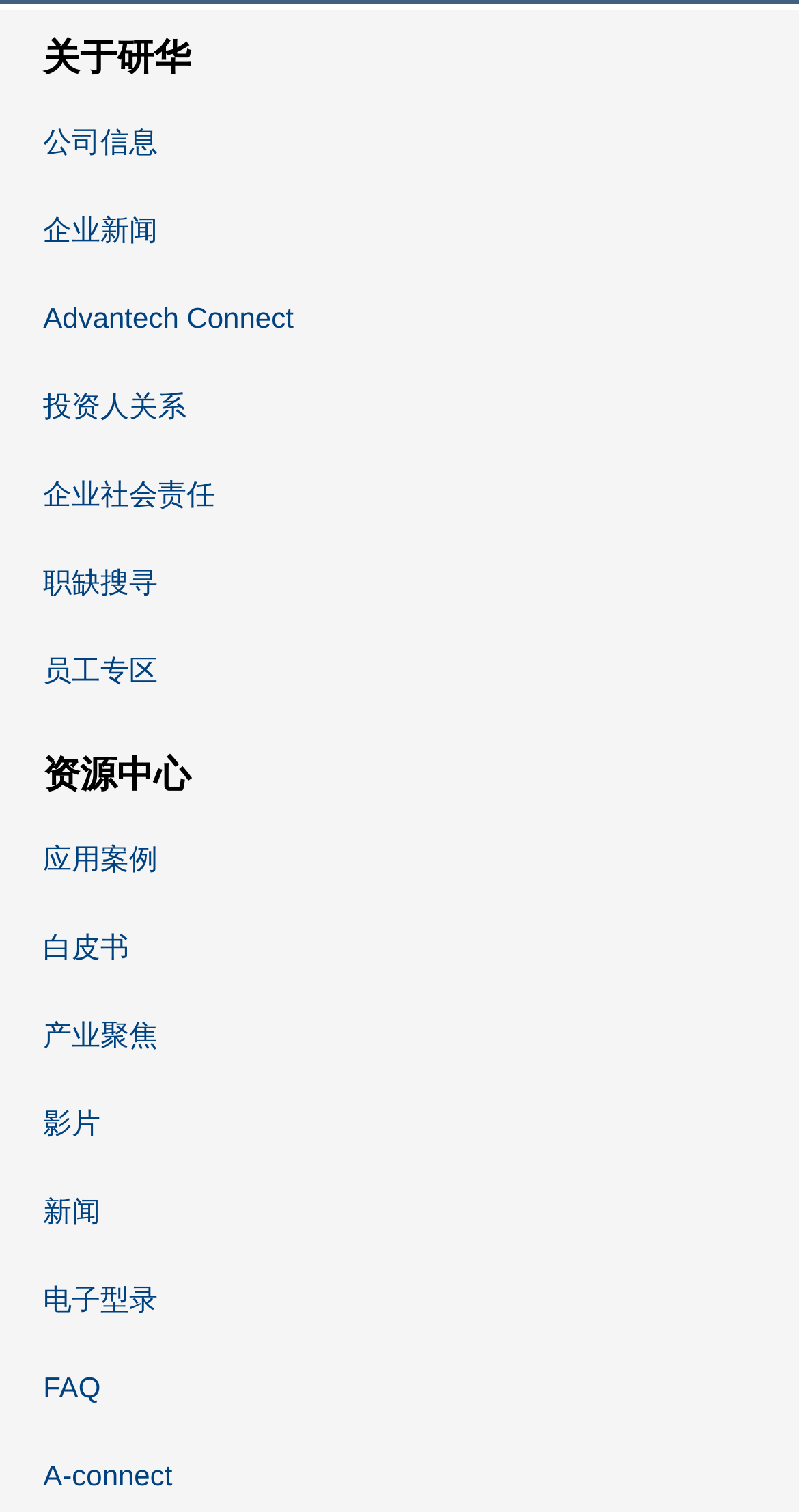What is the last link on the webpage? Refer to the image and provide a one-word or short phrase answer.

FAQ